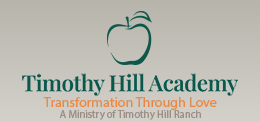What is the mission of Timothy Hill Academy?
Using the image as a reference, answer the question with a short word or phrase.

Transformation Through Love